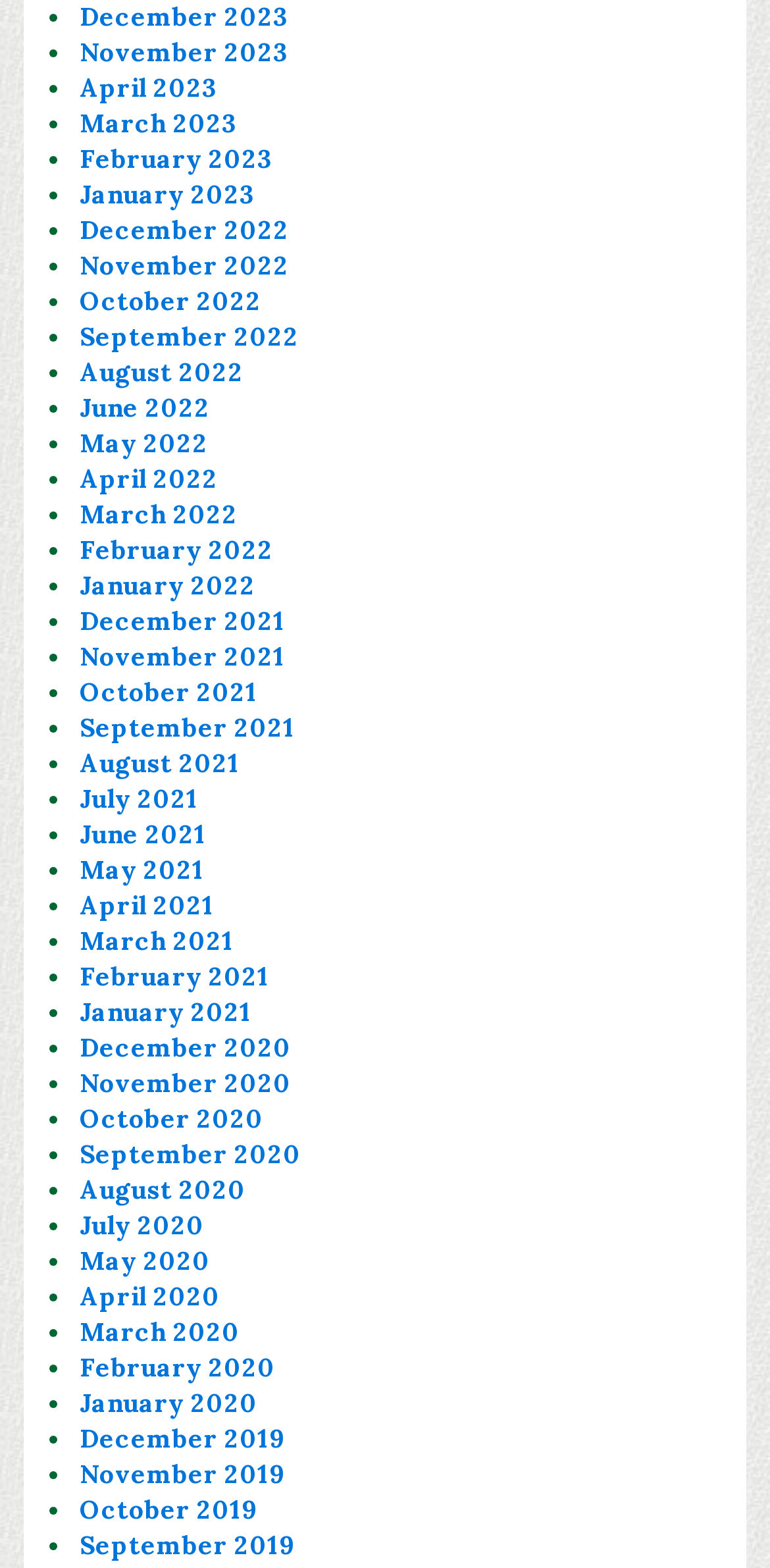Could you provide the bounding box coordinates for the portion of the screen to click to complete this instruction: "Access January 2022"?

[0.103, 0.363, 0.331, 0.384]